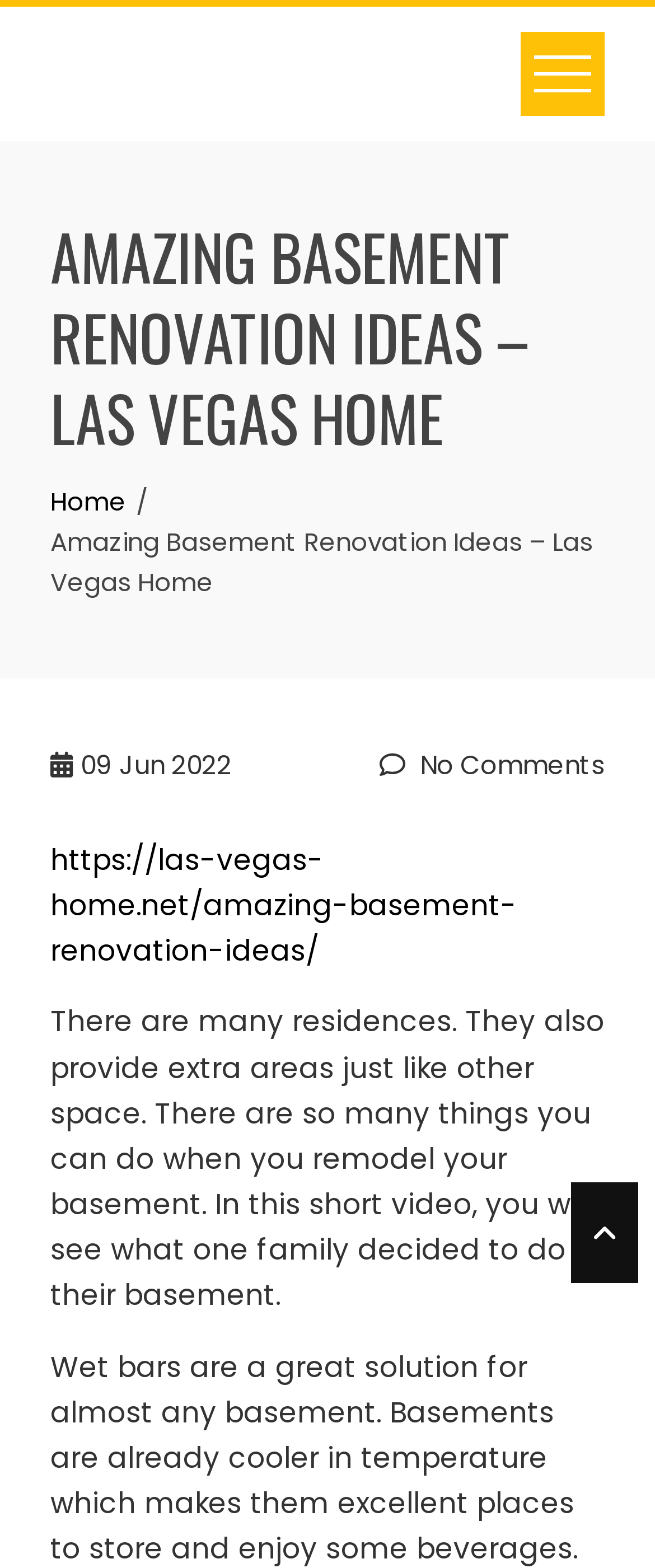Return the bounding box coordinates of the UI element that corresponds to this description: "https://las-vegas-home.net/amazing-basement-renovation-ideas/". The coordinates must be given as four float numbers in the range of 0 and 1, [left, top, right, bottom].

[0.077, 0.535, 0.79, 0.619]